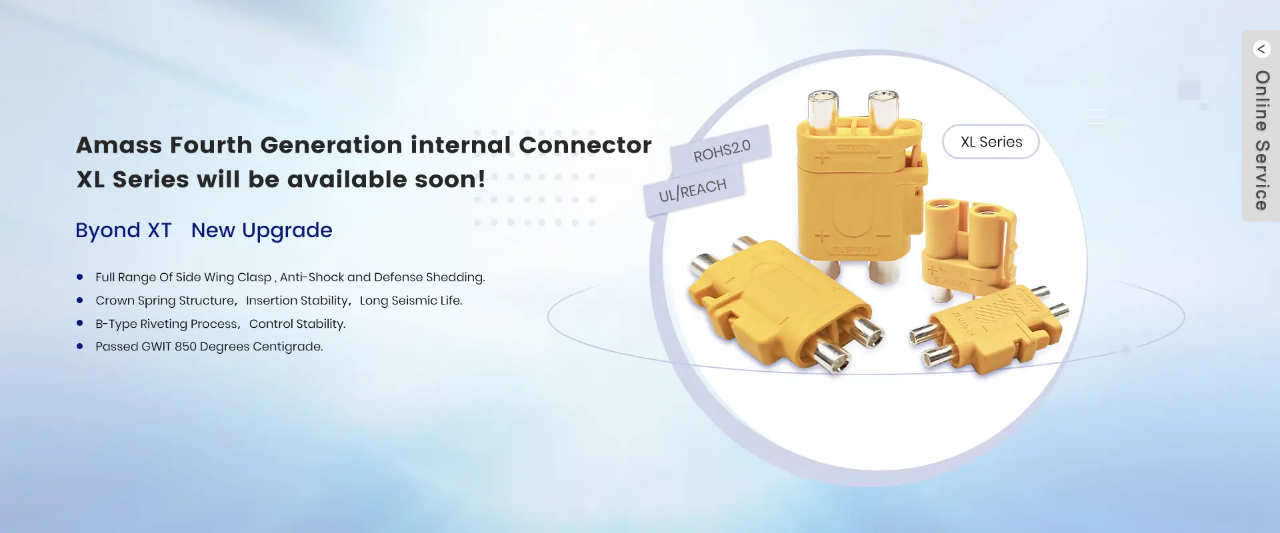What is the background color of the image?
Using the visual information, answer the question in a single word or phrase.

Light blue